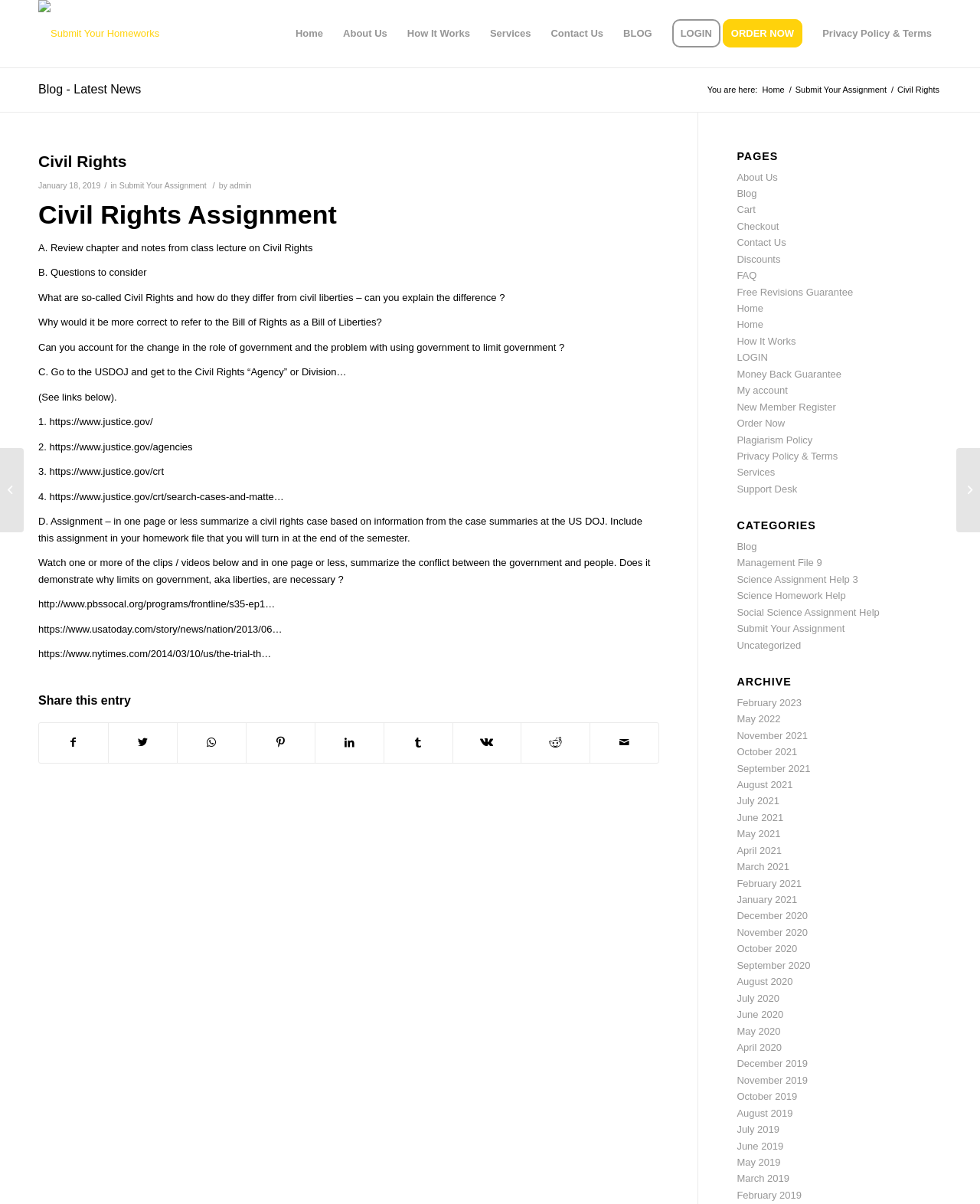Based on the image, please elaborate on the answer to the following question:
What is the URL of the first link in the 'CATEGORIES' section?

I looked at the 'CATEGORIES' section, which starts with the heading 'CATEGORIES', and found the first link element, which has the text 'Blog'.